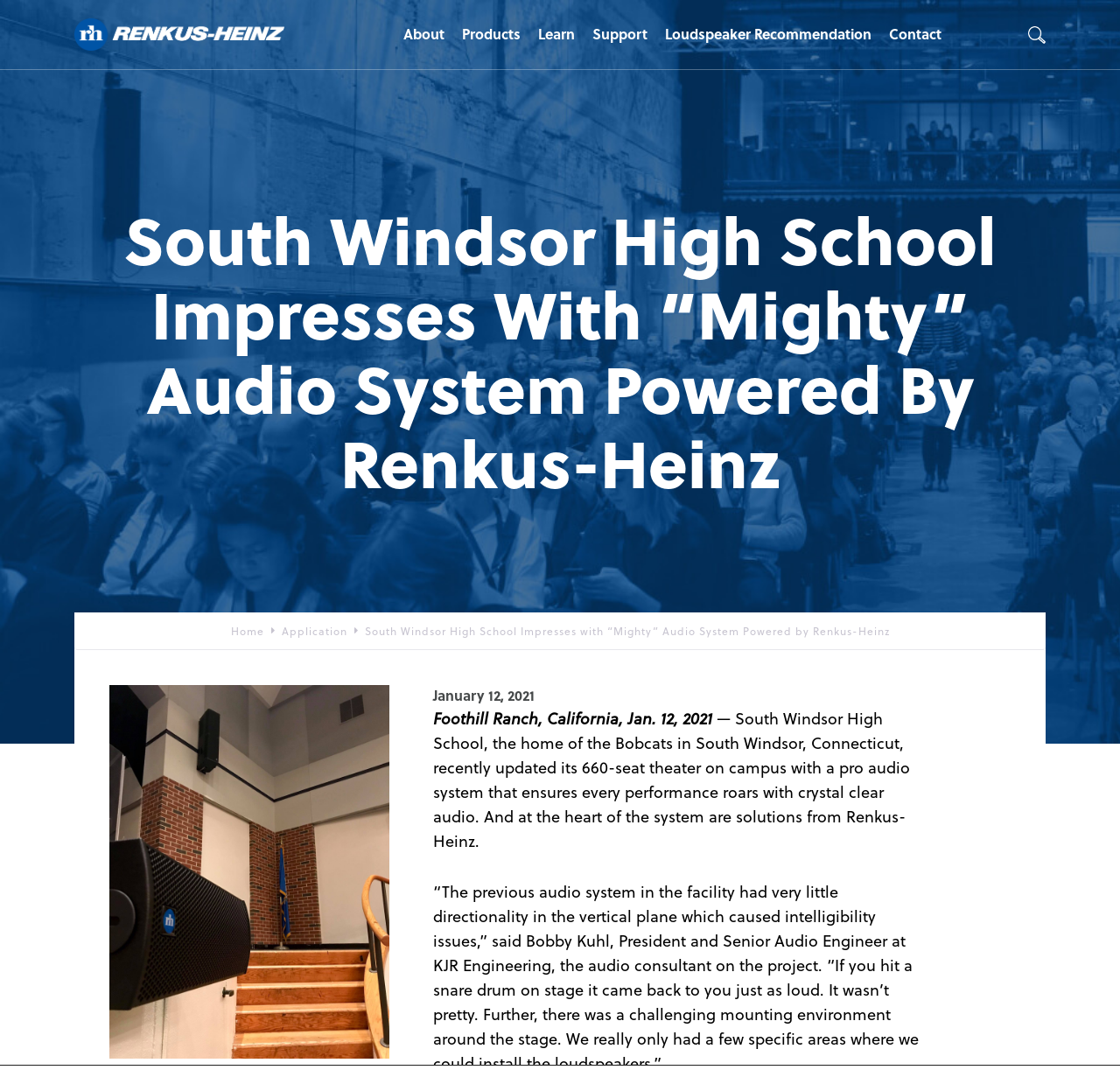What is the company mentioned in the article?
Look at the screenshot and give a one-word or phrase answer.

Renkus-Heinz